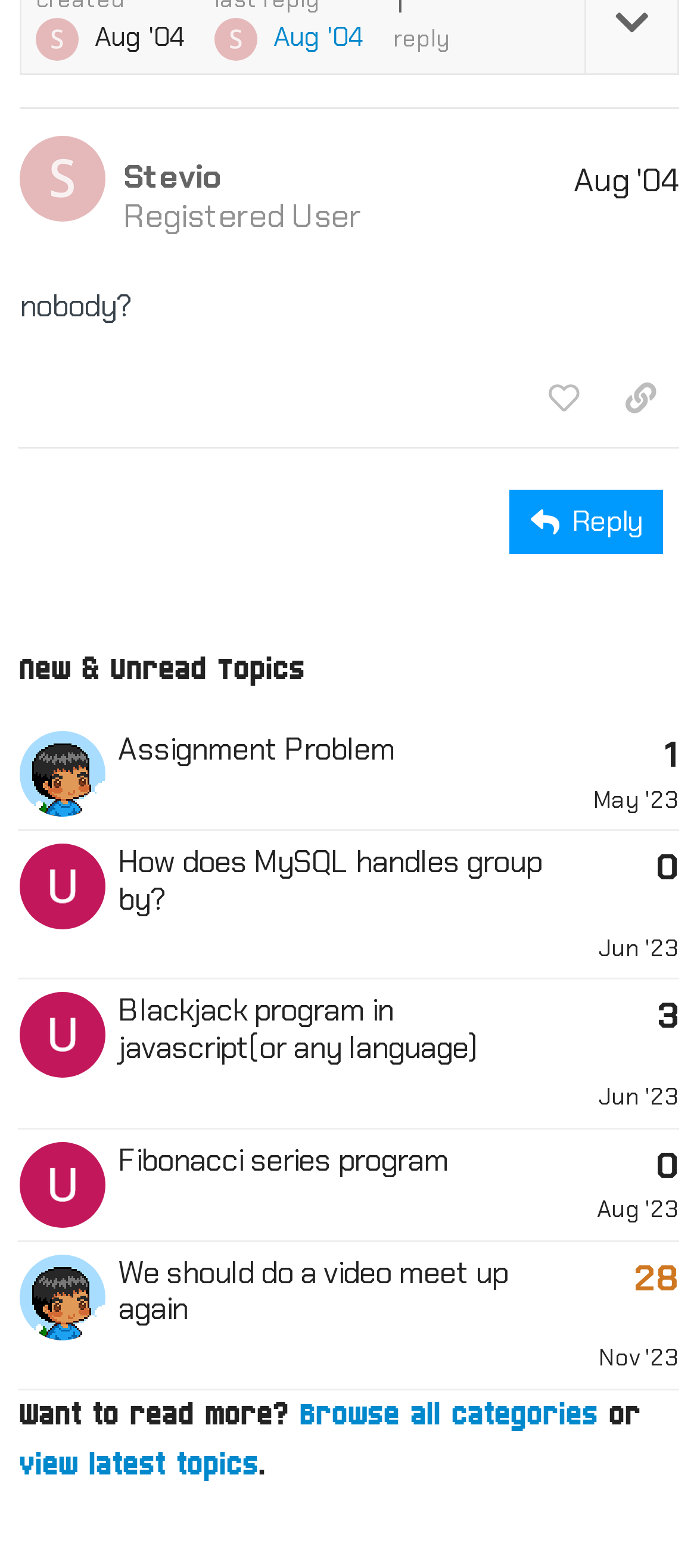How many posts are in the New & Unread Topics section?
Using the information from the image, give a concise answer in one word or a short phrase.

4